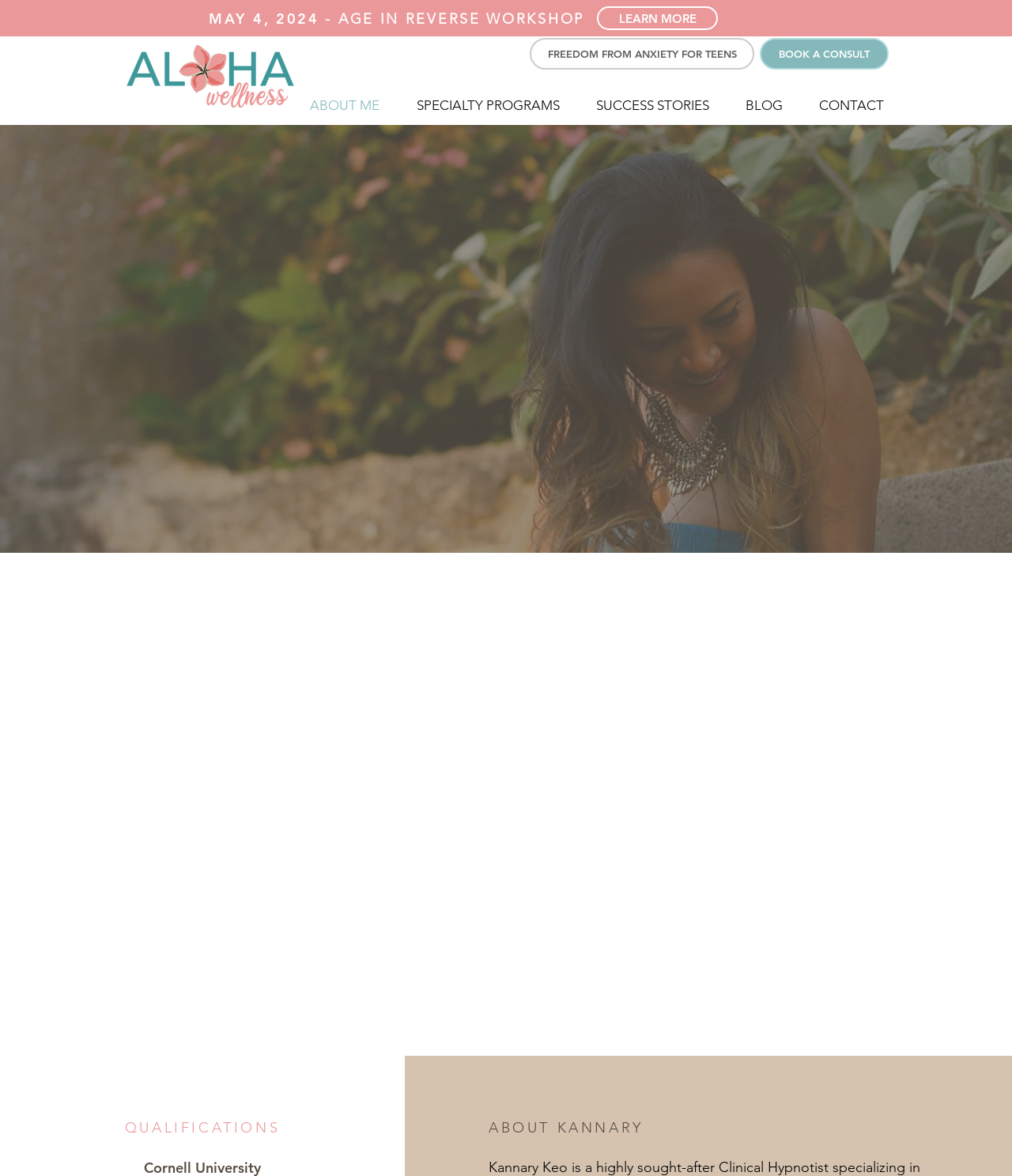What is the name of the certified hypnotist?
Craft a detailed and extensive response to the question.

I found the answer by looking at the heading element that says 'MY NAME IS KANNARY KEO'.